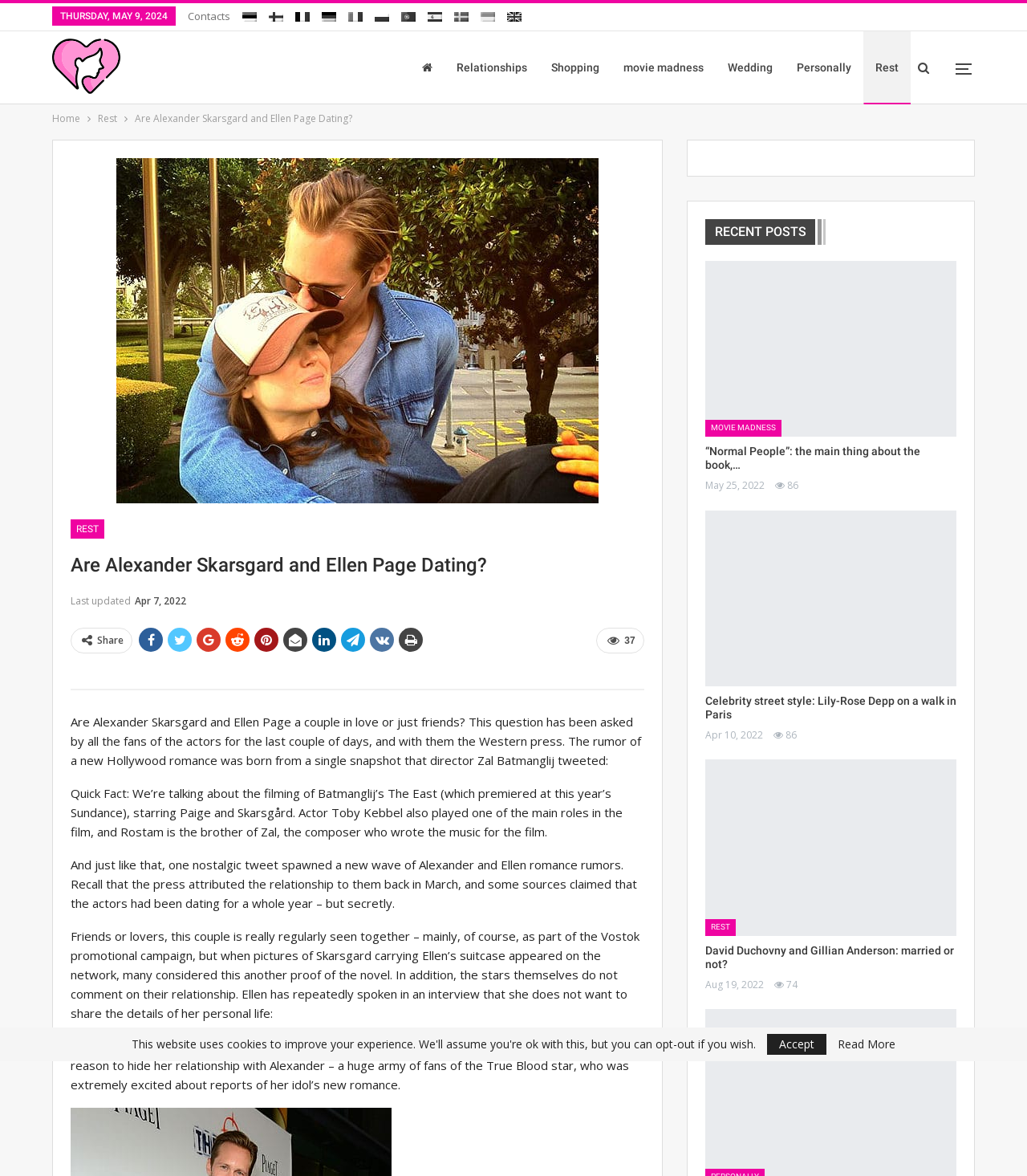Can you show the bounding box coordinates of the region to click on to complete the task described in the instruction: "Share the article on social media"?

[0.095, 0.538, 0.12, 0.55]